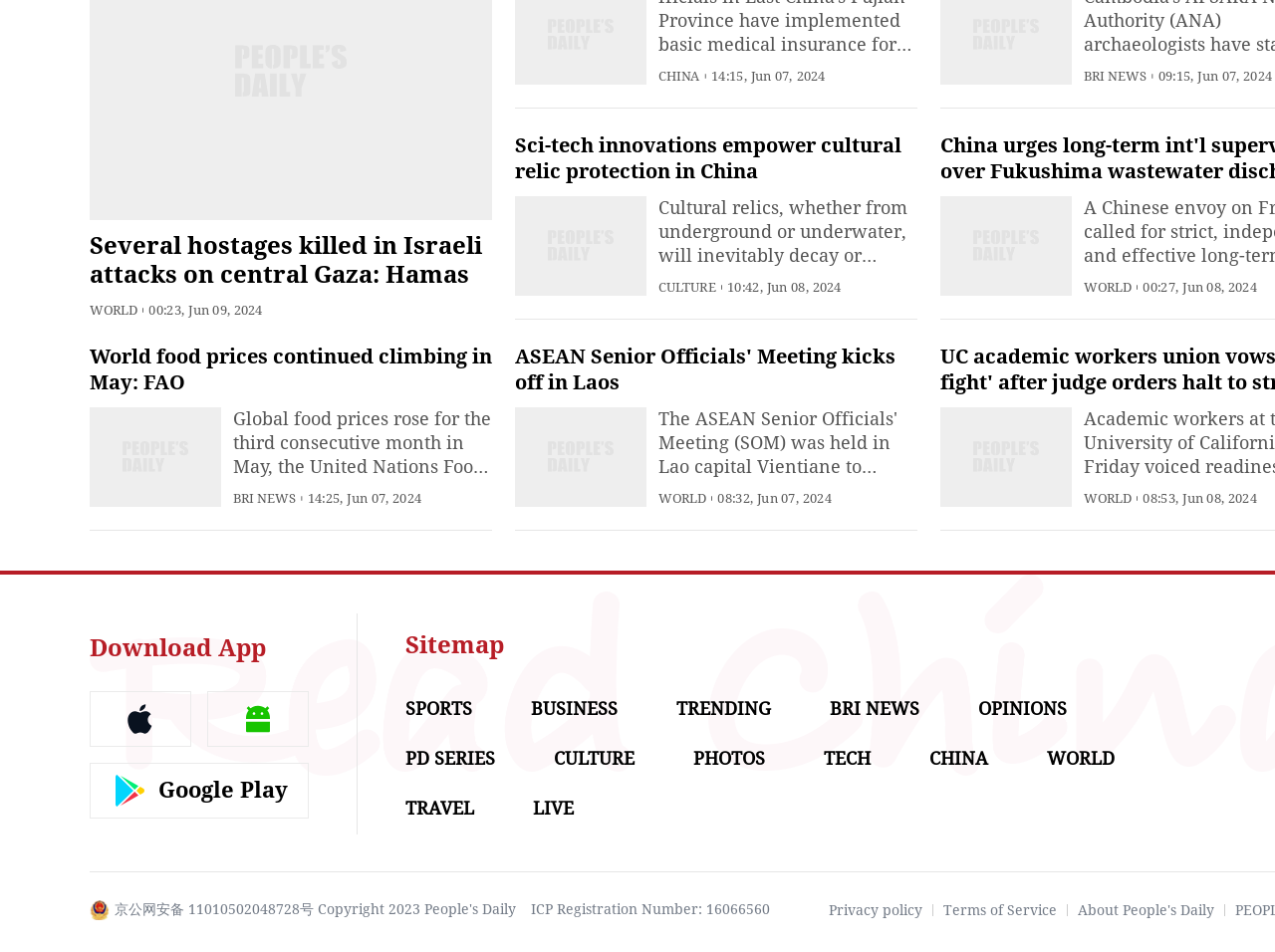What is the title of the first news article?
Give a thorough and detailed response to the question.

I found the title of the first news article by looking at the StaticText element with the bounding box coordinates [0.07, 0.243, 0.378, 0.303] which contains the text 'Several hostages killed in Israeli attacks on central Gaza: Hamas'.